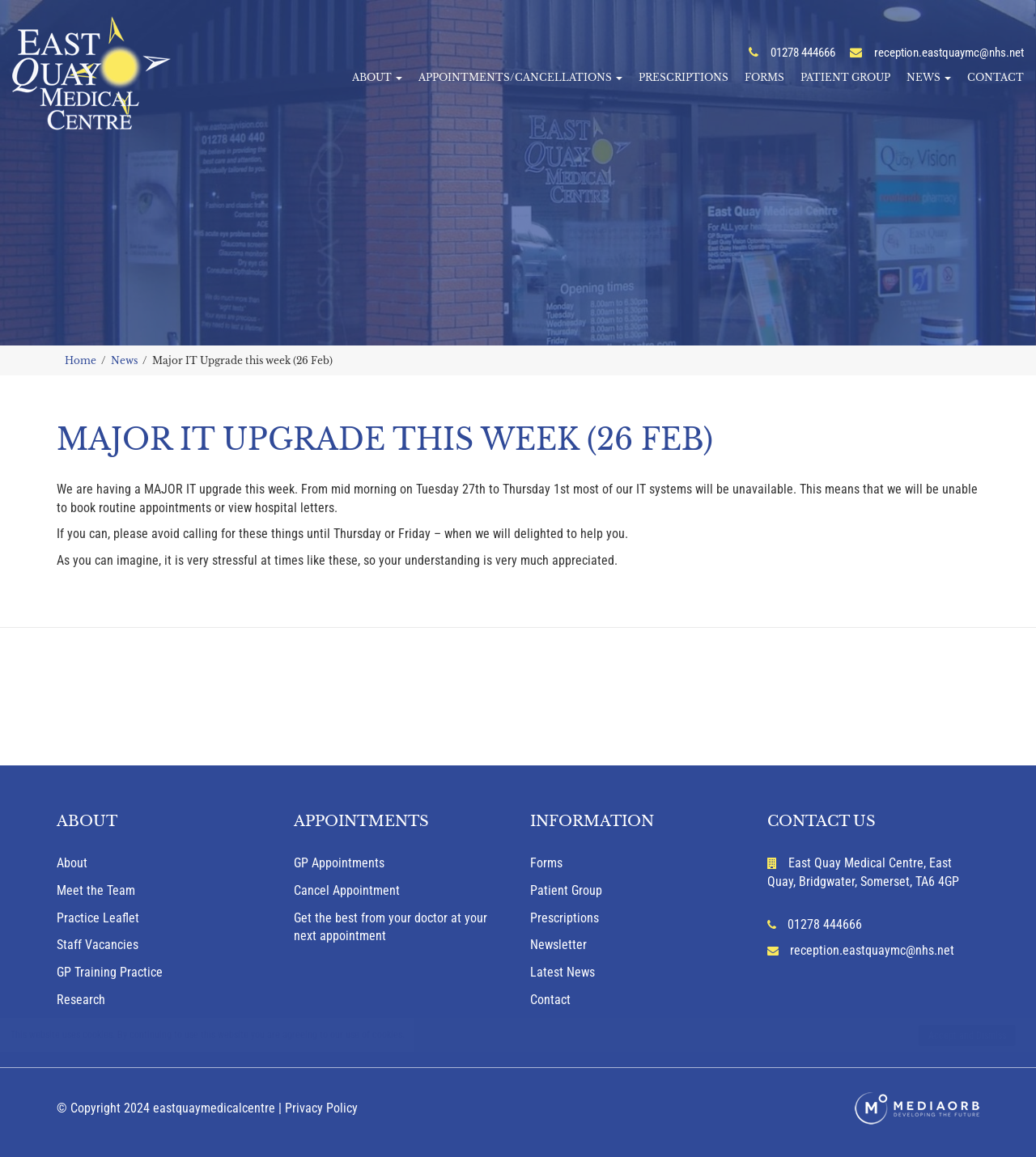Locate the bounding box coordinates of the element that should be clicked to fulfill the instruction: "Book an appointment".

[0.396, 0.053, 0.609, 0.081]